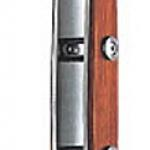Offer an in-depth caption for the image presented.

This image showcases a 'stainless steel balusters railing (GLJ-4017),' featuring a sleek design that blends stainless steel and wood elements. The stainless steel provides durability and a modern aesthetic, while the wooden accents add a touch of warmth and elegance. This baluster is suitable for various applications, including residential and commercial settings, emphasizing quality and style in railing solutions. The product is designed for easy integration into staircases and balconies, enhancing safety without compromising on visual appeal.